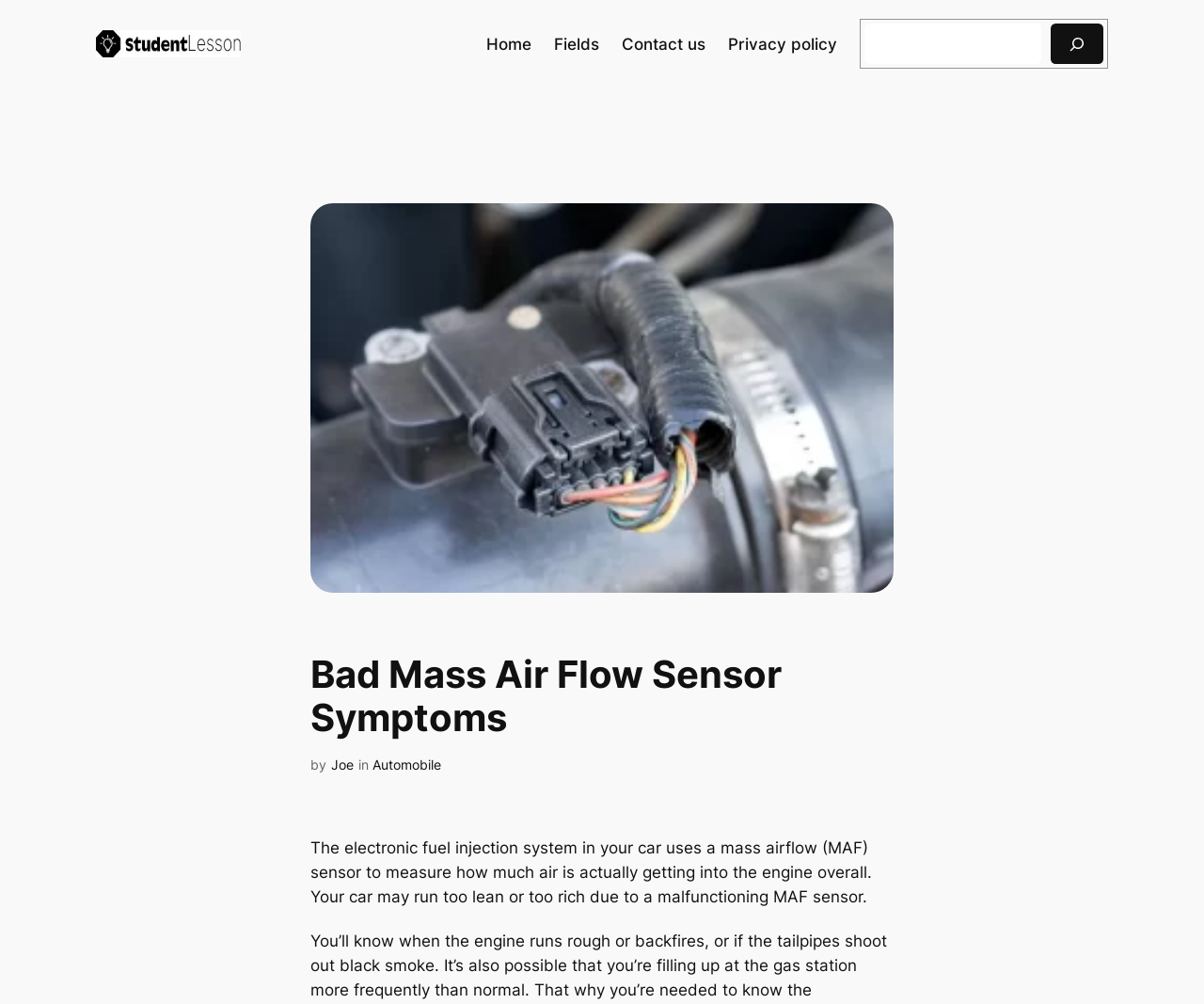Provide the bounding box coordinates of the section that needs to be clicked to accomplish the following instruction: "view fields."

[0.46, 0.031, 0.497, 0.056]